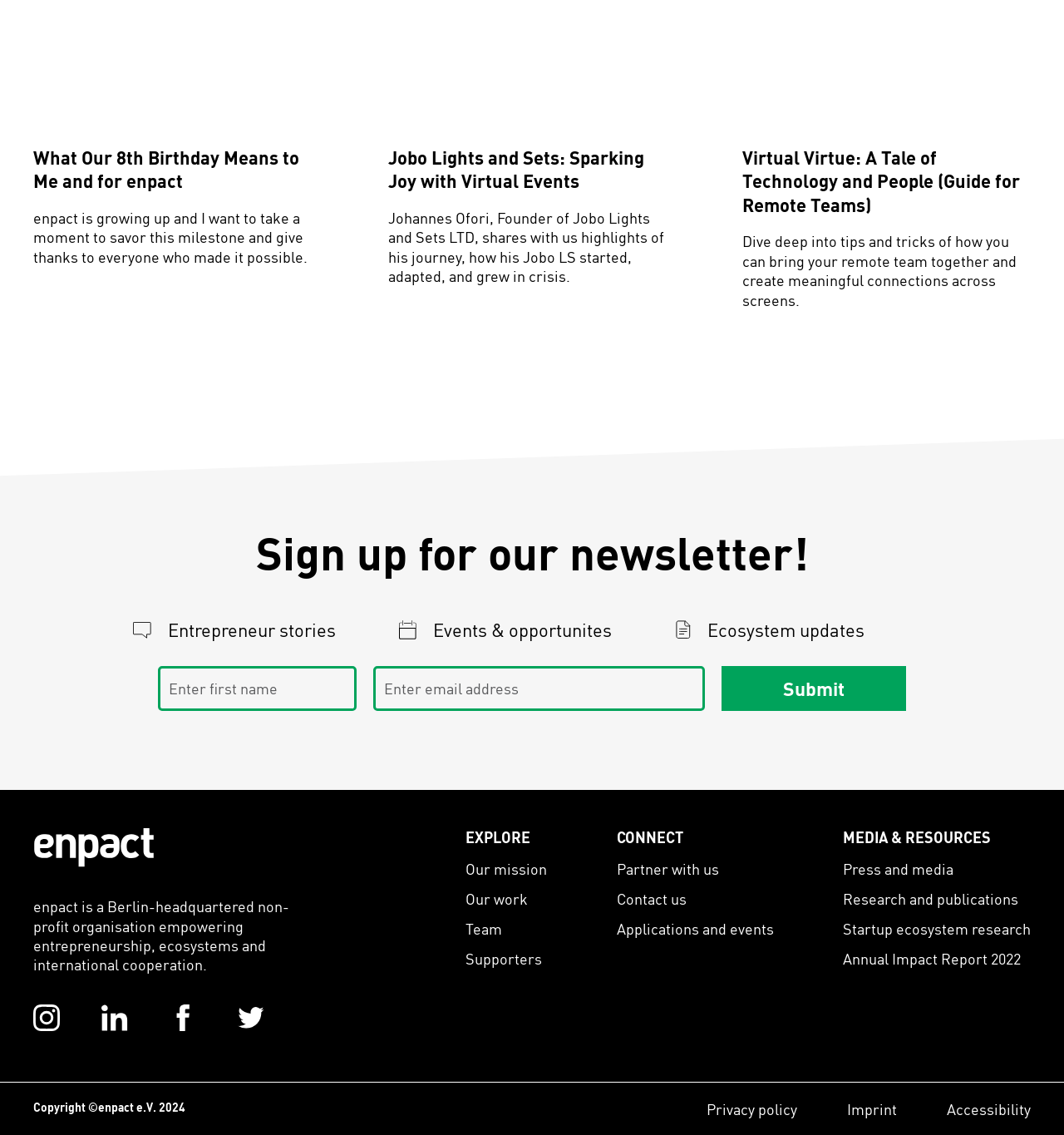Given the element description: "Our work", predict the bounding box coordinates of this UI element. The coordinates must be four float numbers between 0 and 1, given as [left, top, right, bottom].

[0.438, 0.783, 0.496, 0.8]